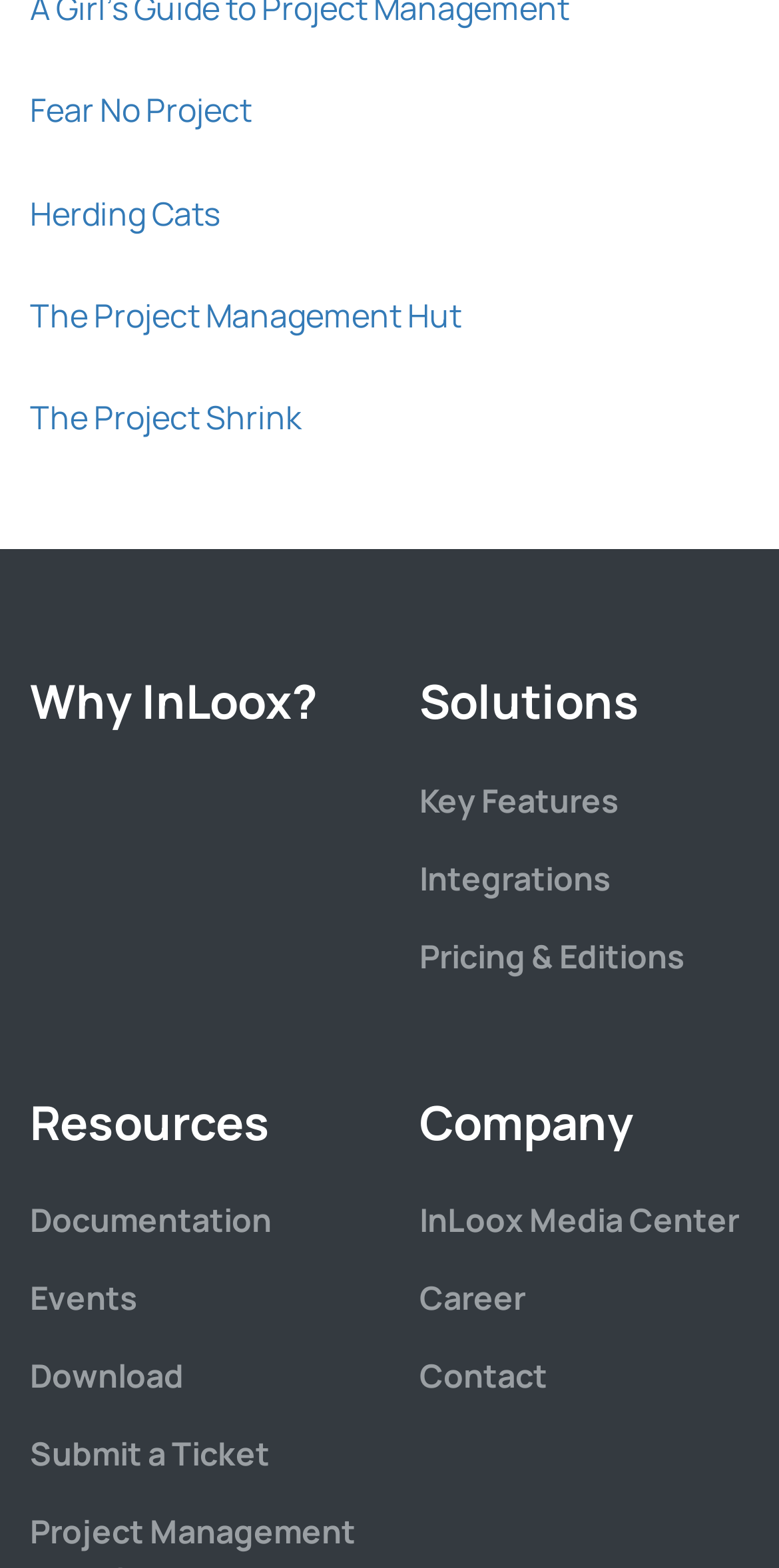Kindly provide the bounding box coordinates of the section you need to click on to fulfill the given instruction: "learn about key features".

[0.538, 0.496, 0.795, 0.524]